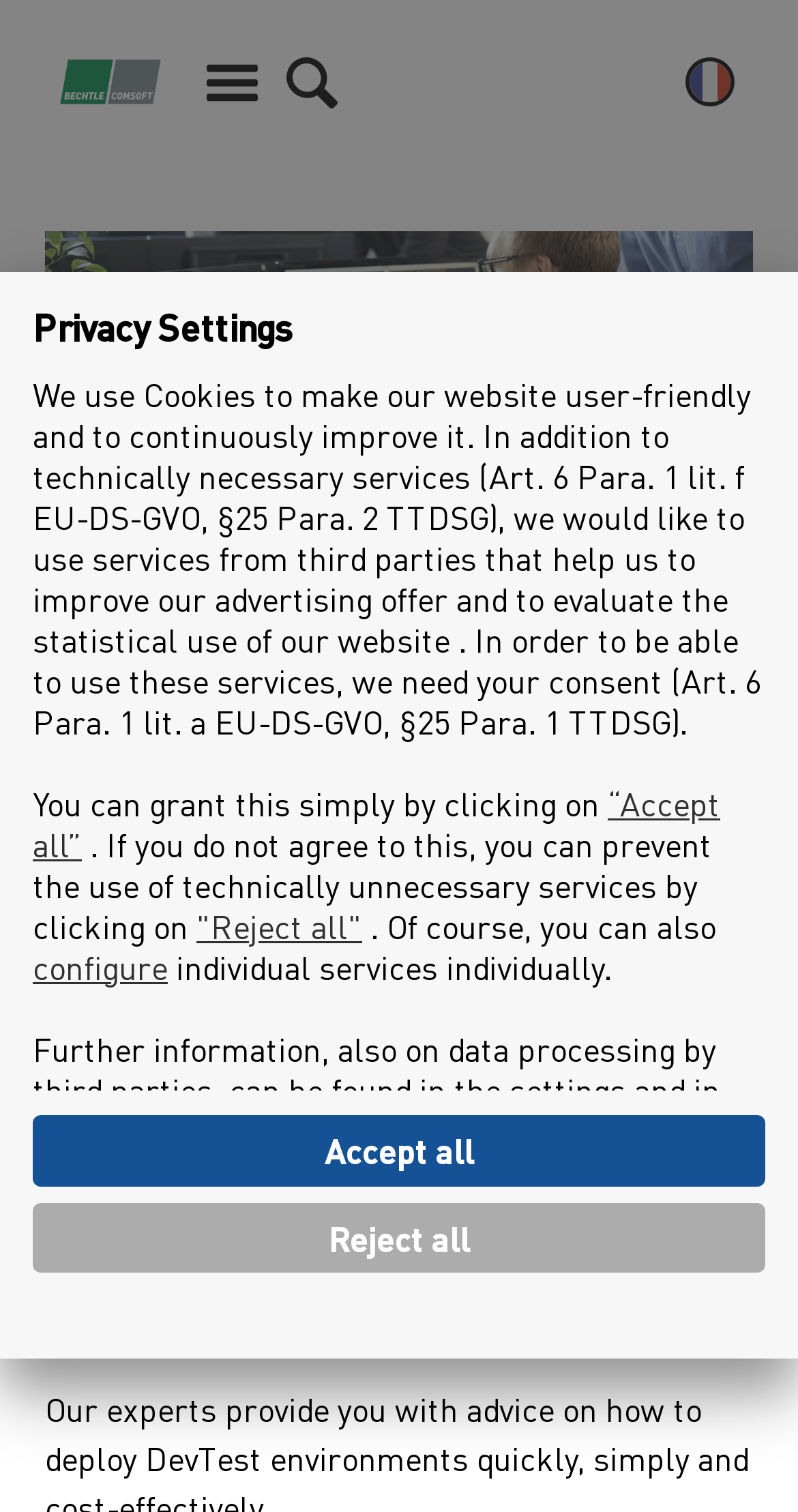What is the purpose of DevTest?
Look at the image and answer the question using a single word or phrase.

Integrate development and testing phases